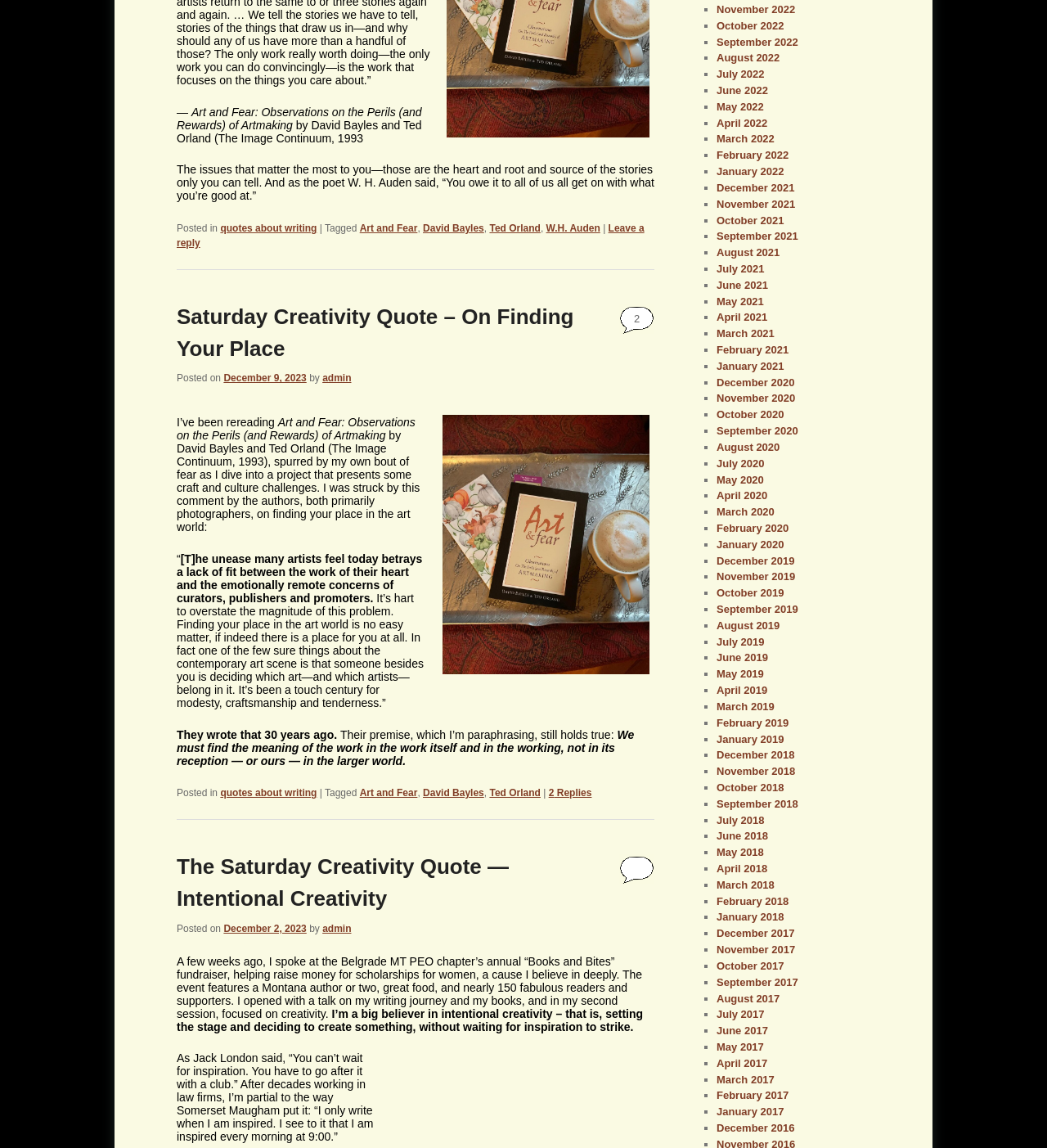Determine the bounding box coordinates for the HTML element mentioned in the following description: "quotes about writing". The coordinates should be a list of four floats ranging from 0 to 1, represented as [left, top, right, bottom].

[0.21, 0.686, 0.303, 0.696]